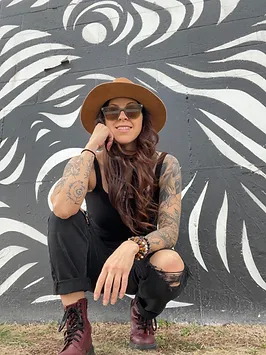What is the individual a survivor of?
Respond with a short answer, either a single word or a phrase, based on the image.

Trafficking and exploitation